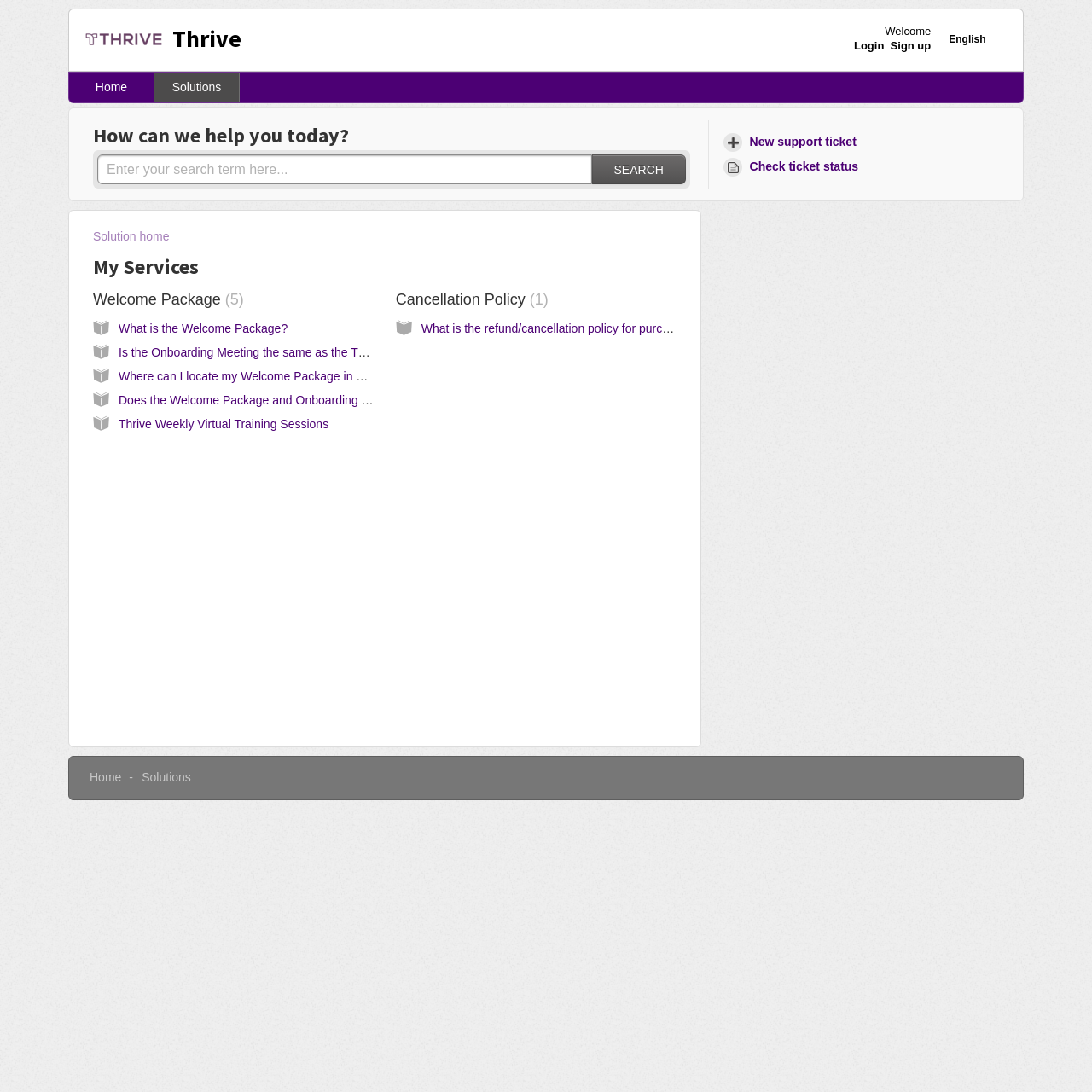Please specify the bounding box coordinates of the region to click in order to perform the following instruction: "Visit 'Home'".

None